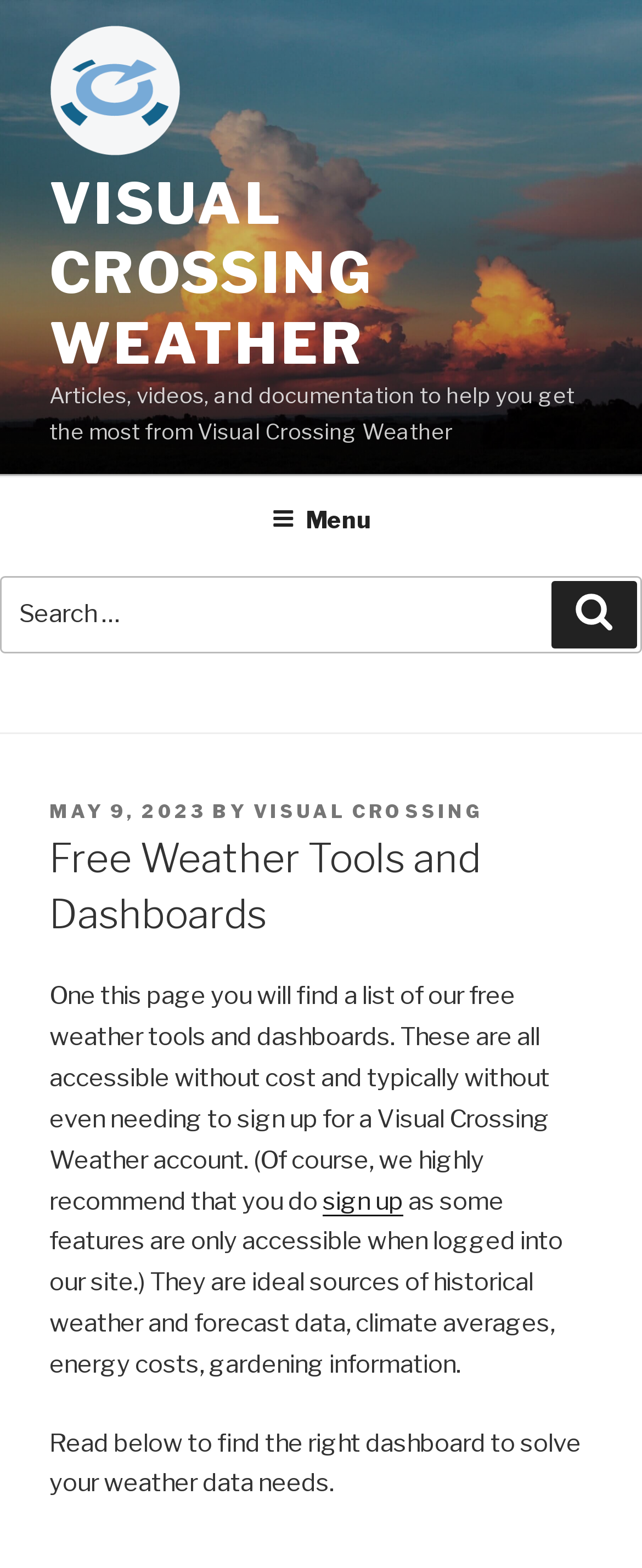Determine the bounding box coordinates for the area that needs to be clicked to fulfill this task: "Explore the free weather tools and dashboards". The coordinates must be given as four float numbers between 0 and 1, i.e., [left, top, right, bottom].

[0.077, 0.53, 0.923, 0.601]